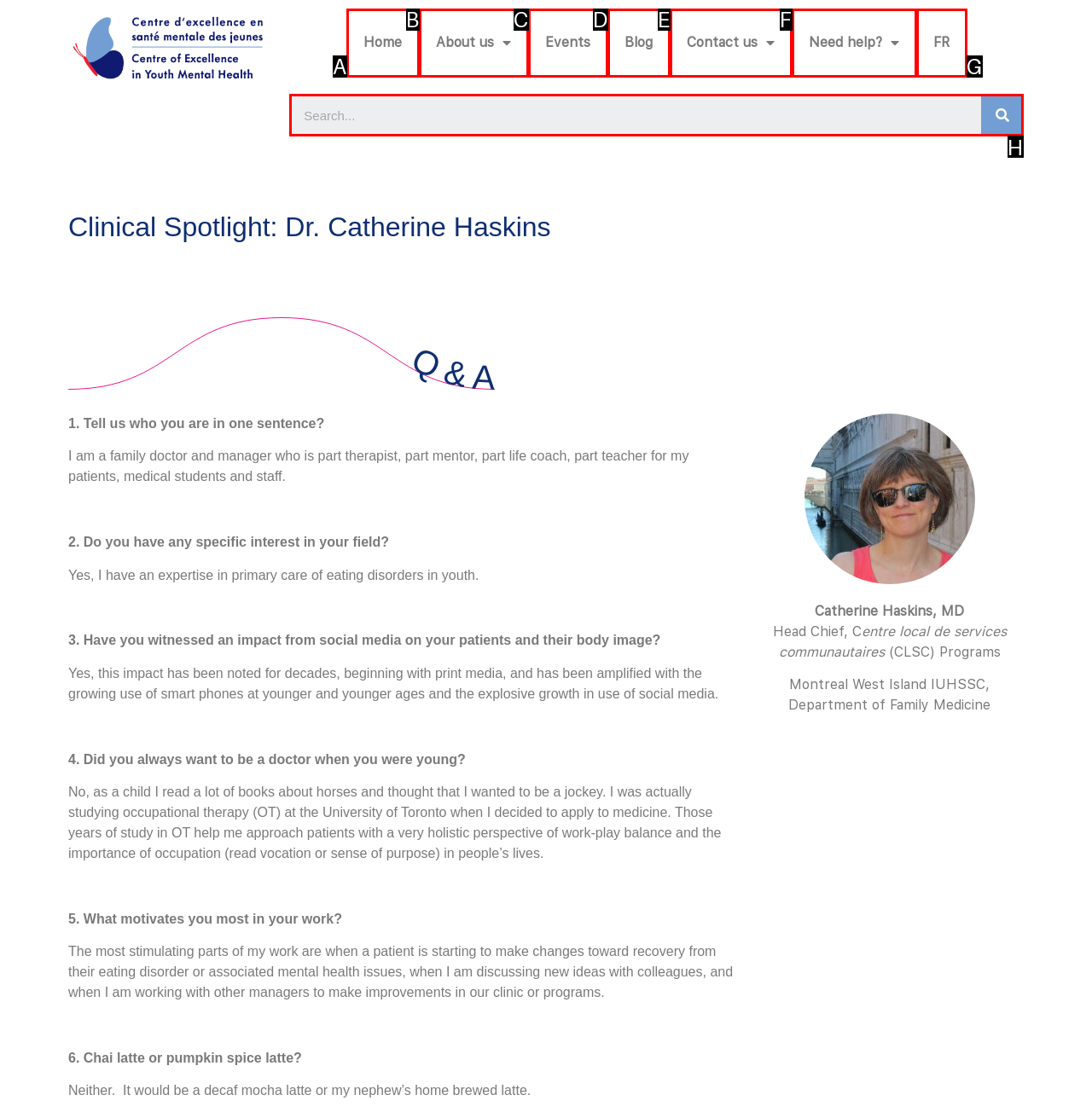Choose the UI element to click on to achieve this task: Search for something. Reply with the letter representing the selected element.

H